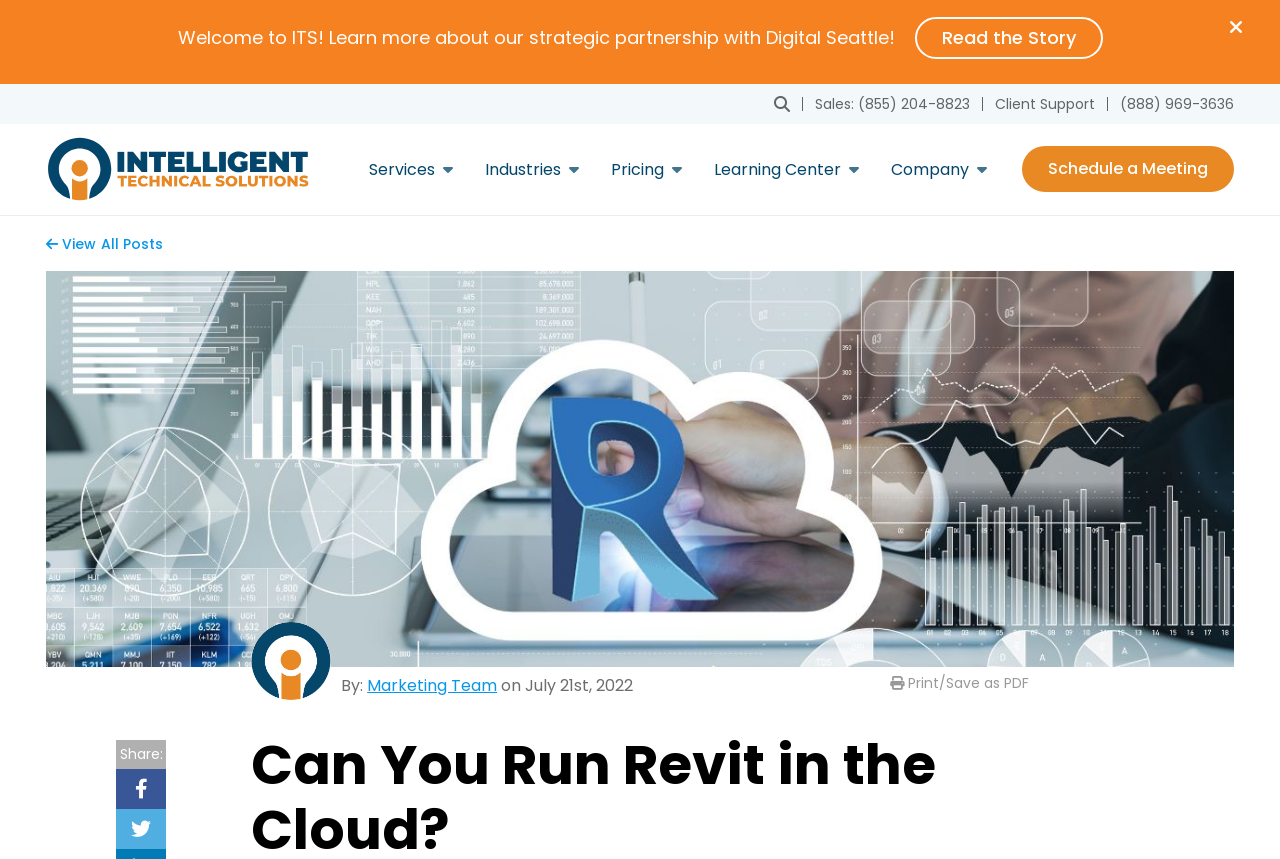Find the bounding box of the UI element described as follows: "Food inspection report".

None